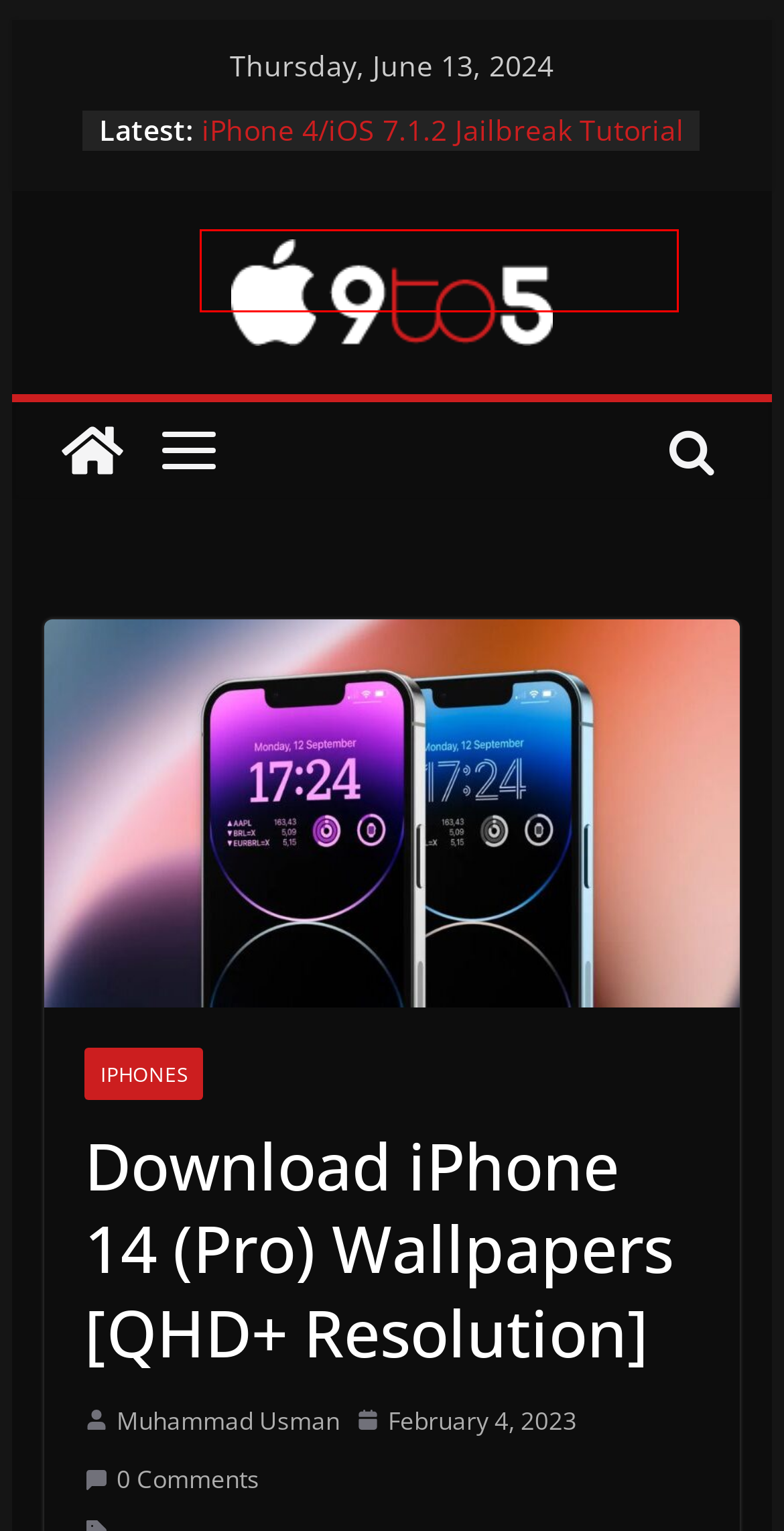Given a screenshot of a webpage with a red bounding box highlighting a UI element, choose the description that best corresponds to the new webpage after clicking the element within the red bounding box. Here are your options:
A. New Xbox Games with Gold March 2022 include Flame in the Flood, Sacred 2 and more - Apple9to5
B. Contact Us - Apple9to5
C. iPhones - Apple9to5
D. Apple TV+ shows and movies: Everything to watch on Apple TV Plus - Apple9to5
E. Muhammad Usman - Apple9to5
F. iPhone 4/iOS 7.1.2 Jailbreak Tutorial (Working in 2022) - Apple9to5
G. Here’s how iPhone 13 battery life compares to iPhone 12 and 11 - Apple9to5
H. Apple9to5 - Apple News and Updates Breaking All Day

F